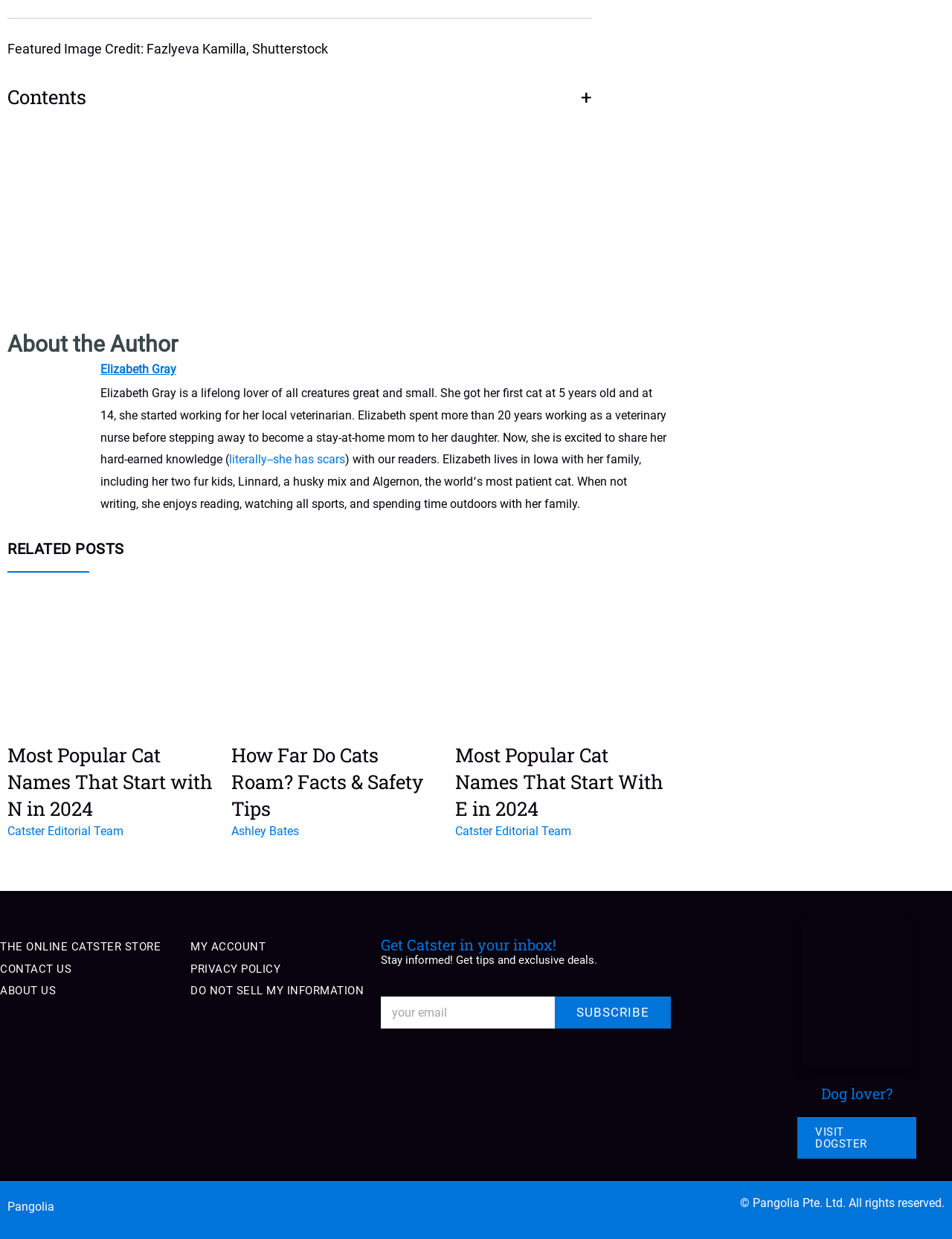Select the bounding box coordinates of the element I need to click to carry out the following instruction: "Read about the author Elizabeth Gray".

[0.105, 0.291, 0.7, 0.306]